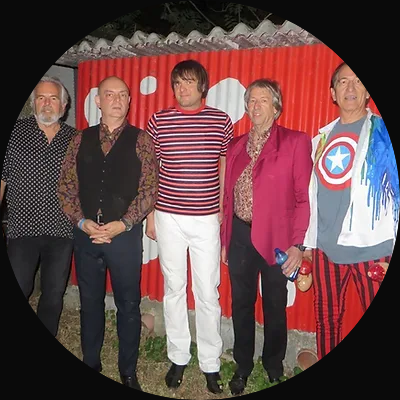Answer the question below using just one word or a short phrase: 
What type of wall is behind the band members?

Corrugated metal wall